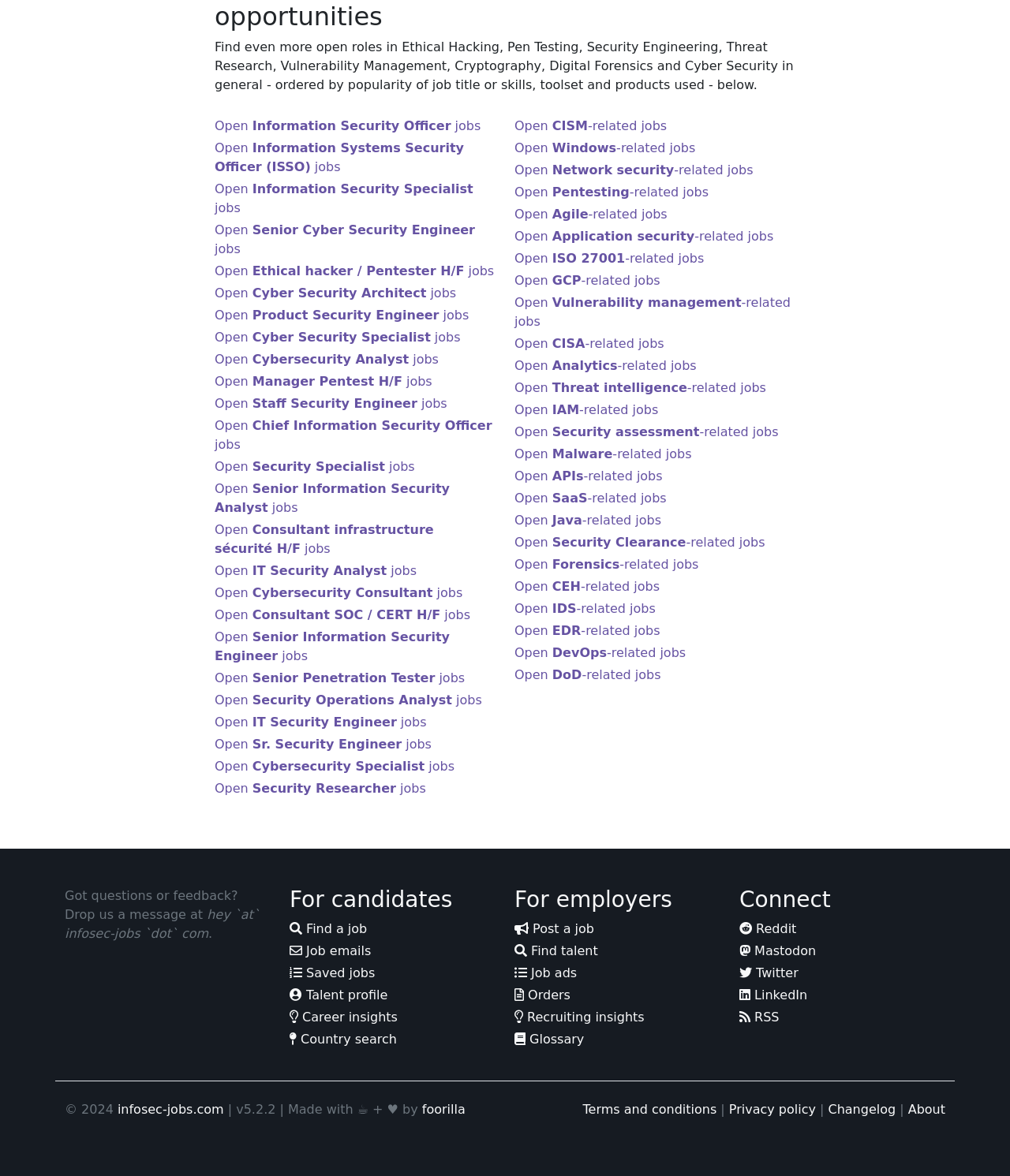Please identify the bounding box coordinates of the clickable area that will allow you to execute the instruction: "Drop us a message at".

[0.064, 0.755, 0.236, 0.784]